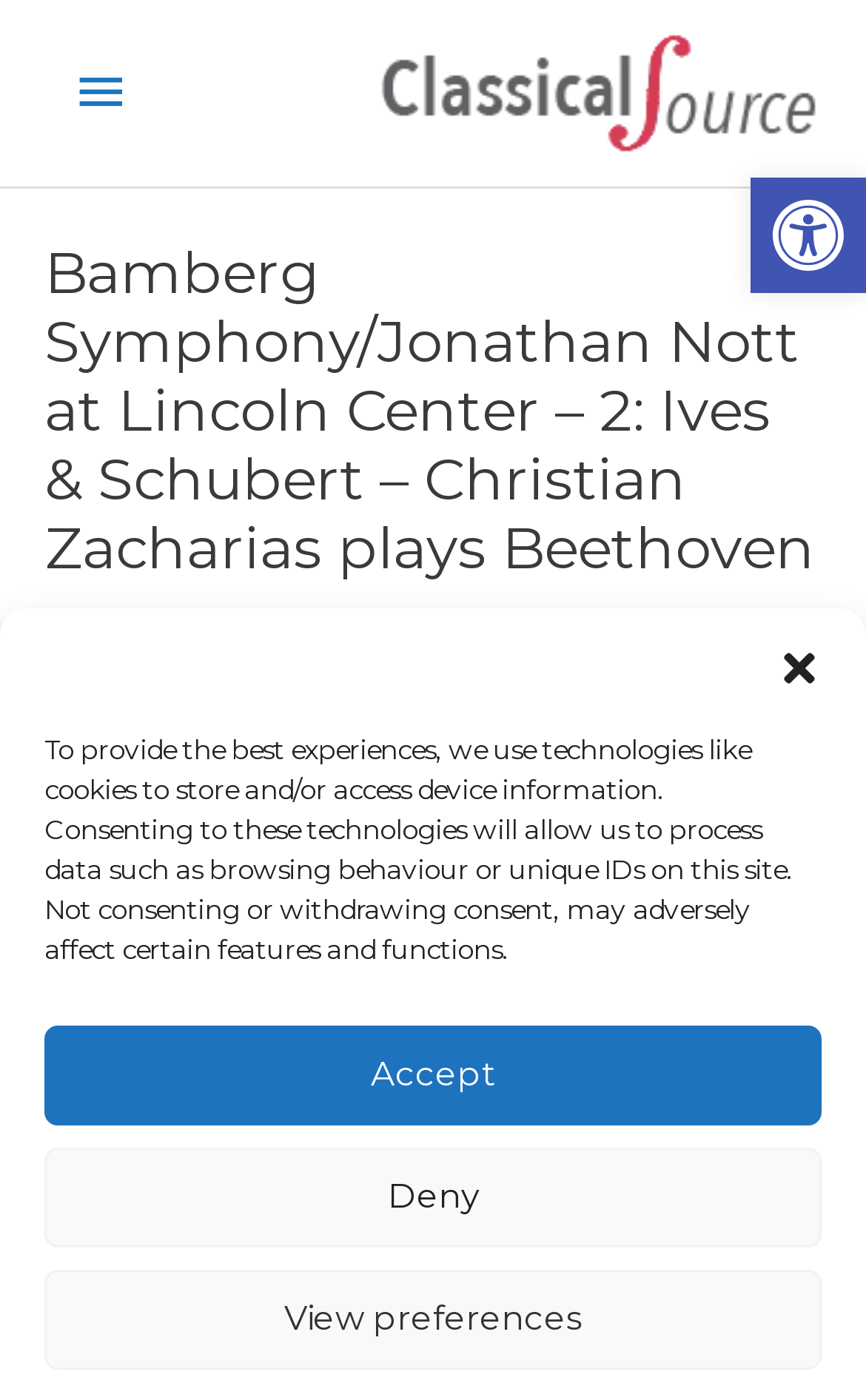Bounding box coordinates should be in the format (top-left x, top-left y, bottom-right x, bottom-right y) and all values should be floating point numbers between 0 and 1. Determine the bounding box coordinate for the UI element described as: alt="The Classical Source"

[0.436, 0.049, 0.949, 0.079]